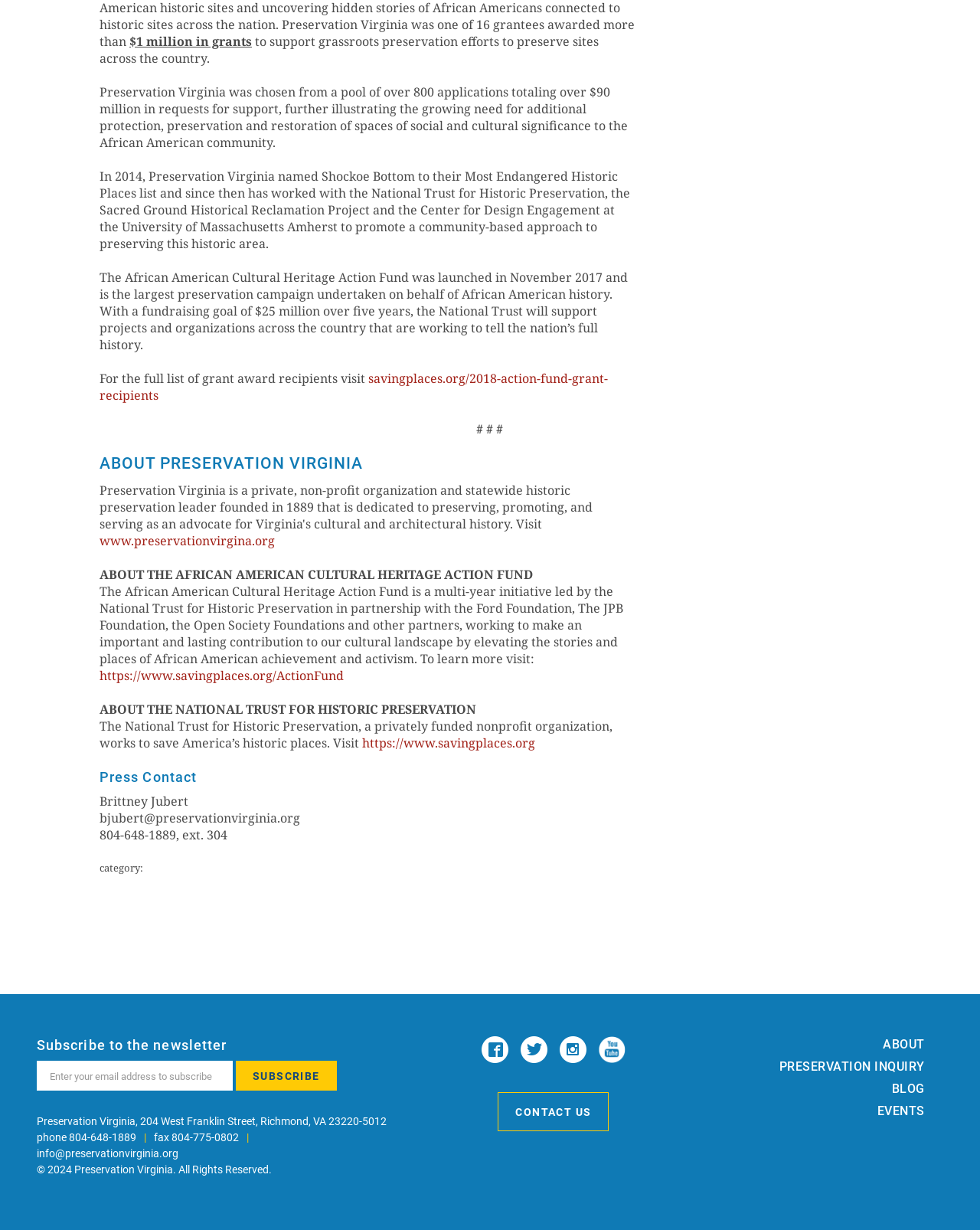Kindly determine the bounding box coordinates of the area that needs to be clicked to fulfill this instruction: "Explore available positions at Imperial Dar es Salaam".

None